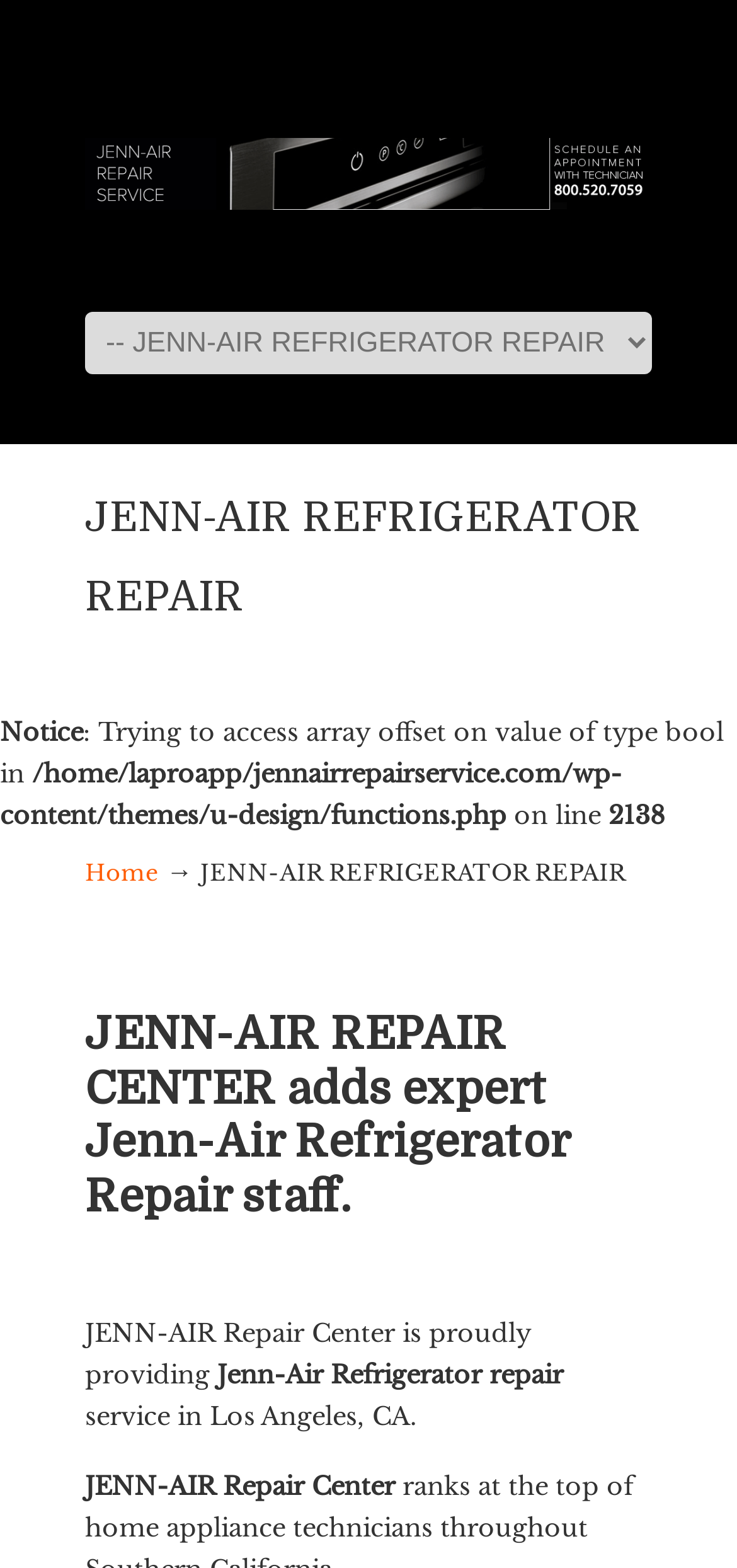What is the error message on the page?
Using the visual information, answer the question in a single word or phrase.

Trying to access array offset on value of type bool